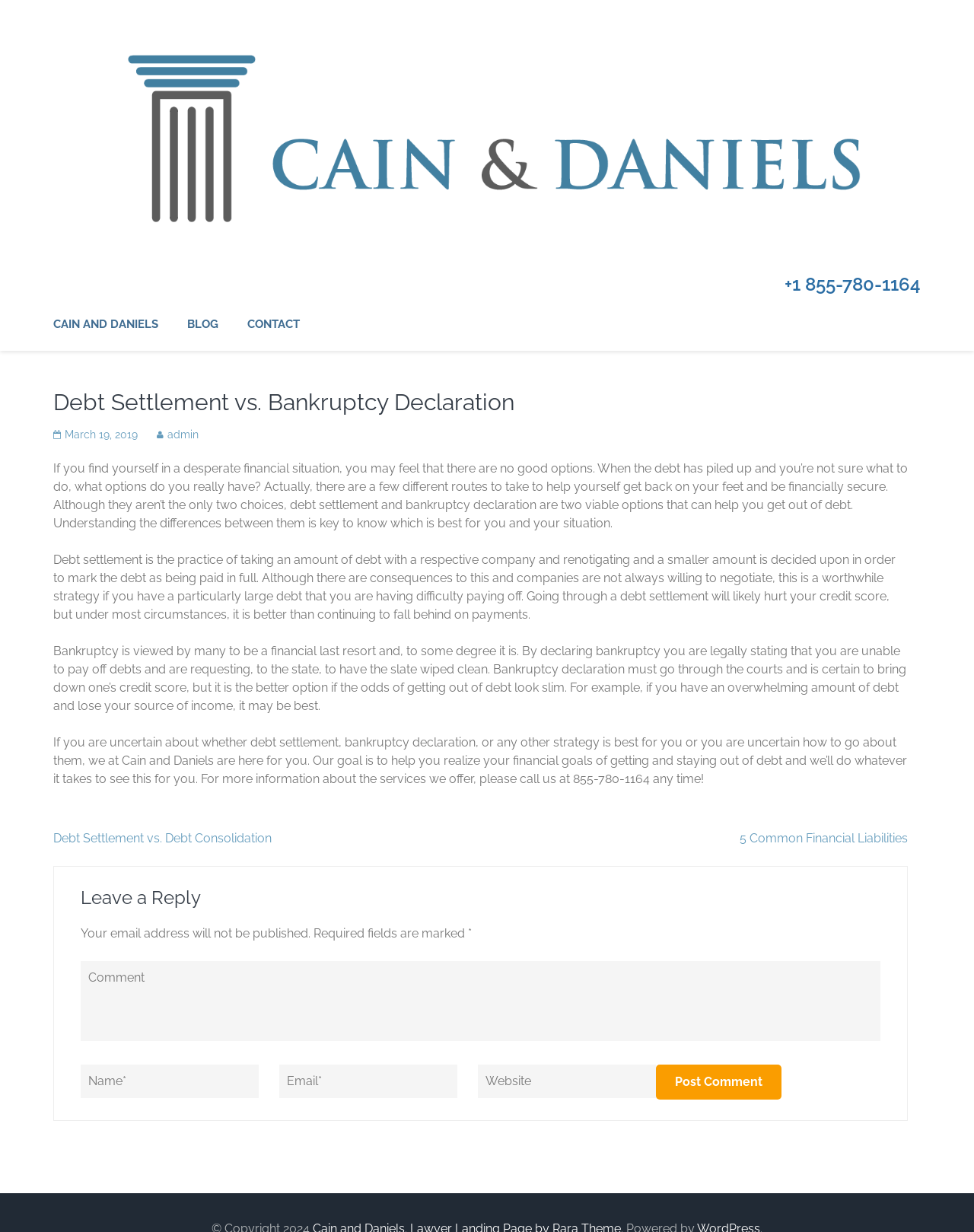Please give a one-word or short phrase response to the following question: 
What is required to leave a reply on the webpage?

Name and Email